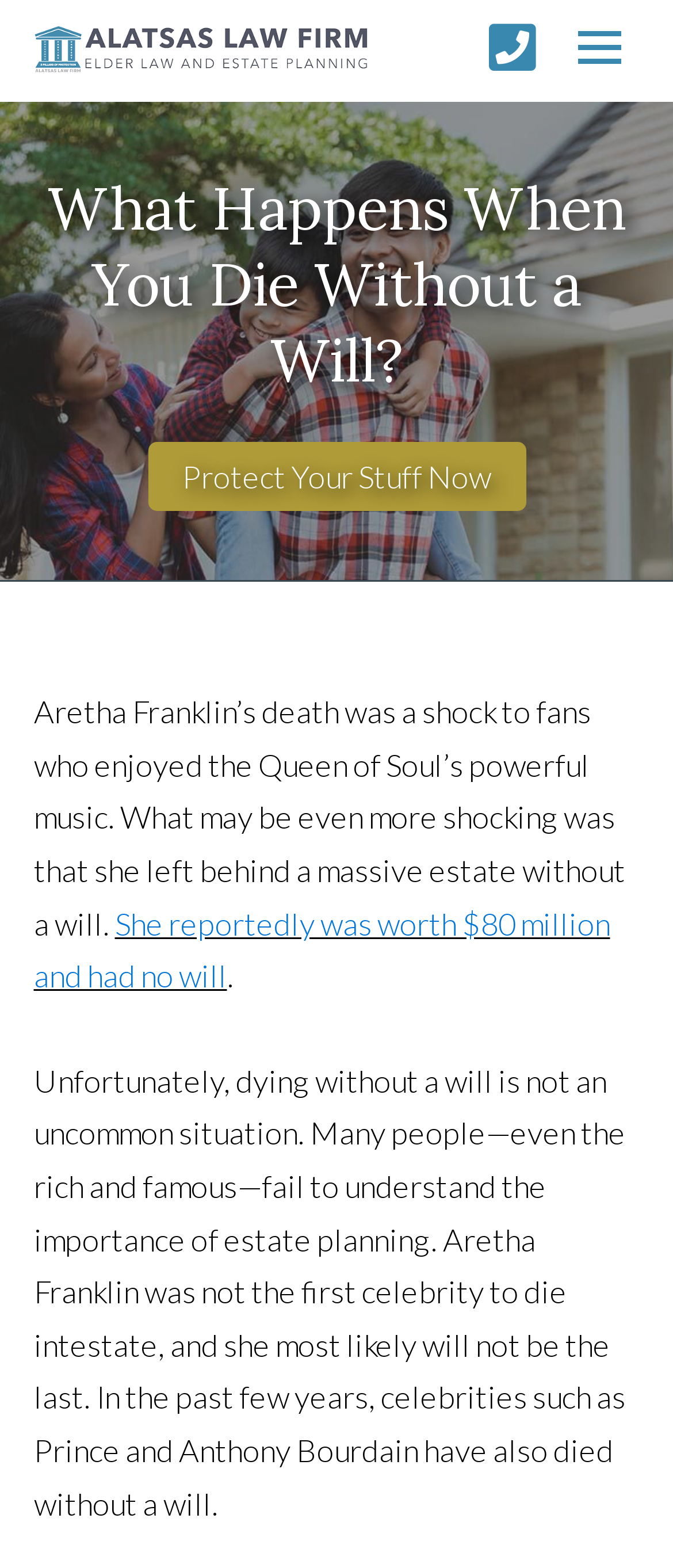Provide an in-depth caption for the webpage.

The webpage is about the importance of creating a will, specifically highlighting the consequences of dying without one. At the top left of the page, there is a link to return to the Theodore Alatsas home page, accompanied by a small image. On the top right, there is a phone number link. 

The main heading, "What Happens When You Die Without a Will?", is prominently displayed in the top center of the page. Below this heading, there is a call-to-action link, "Protect Your Stuff Now", which is positioned slightly to the right of the center.

The main content of the page is a series of paragraphs that discuss the consequences of not having a will. The first paragraph starts with a sentence about Aretha Franklin's death and her massive estate without a will. This is followed by a link that provides more information about her estimated worth of $80 million. The subsequent paragraph explains that dying without a will is not uncommon, even among the rich and famous, citing examples of Prince and Anthony Bourdain.